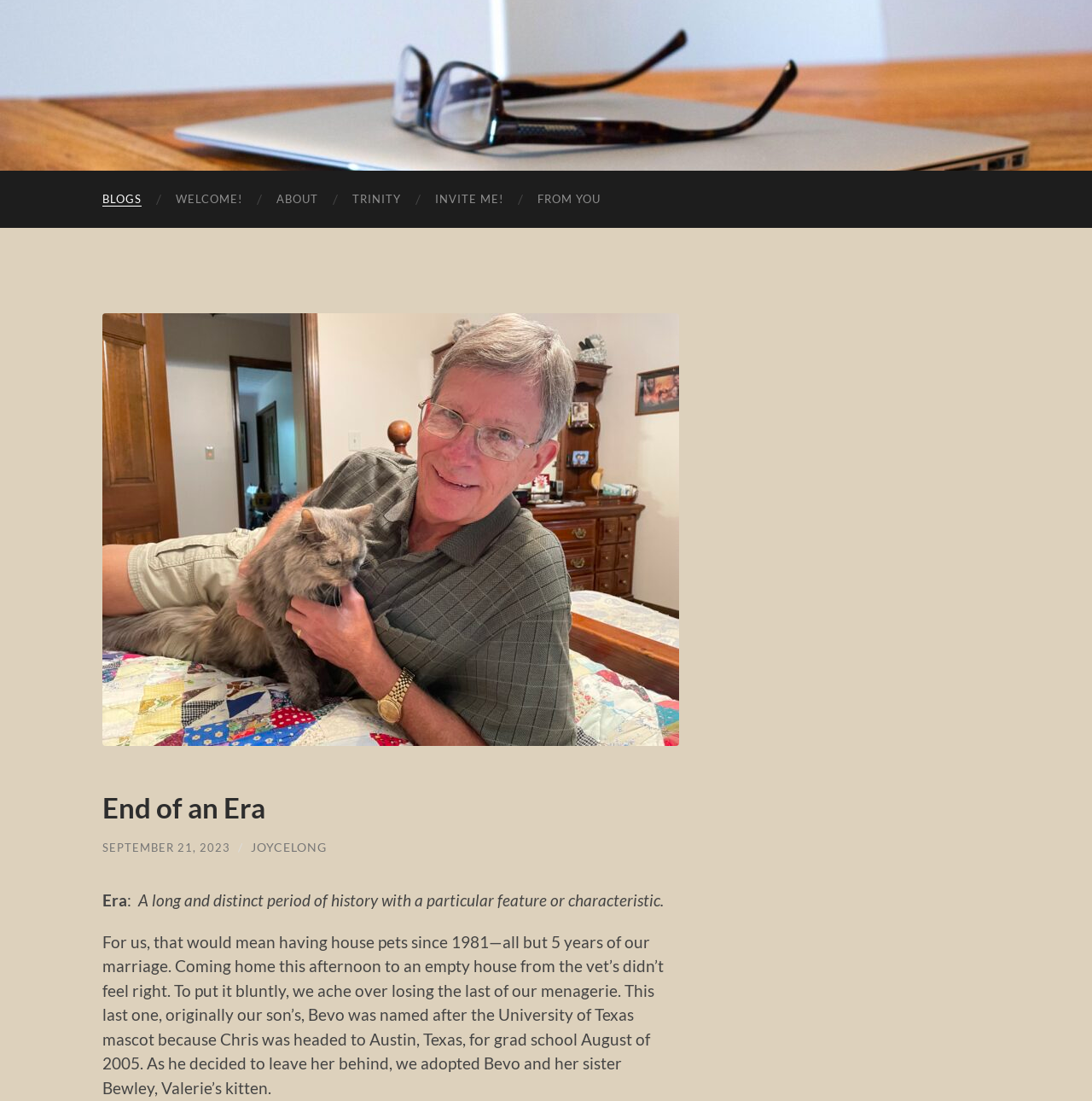What is the date of the first blog post?
Refer to the image and provide a one-word or short phrase answer.

SEPTEMBER 21, 2023